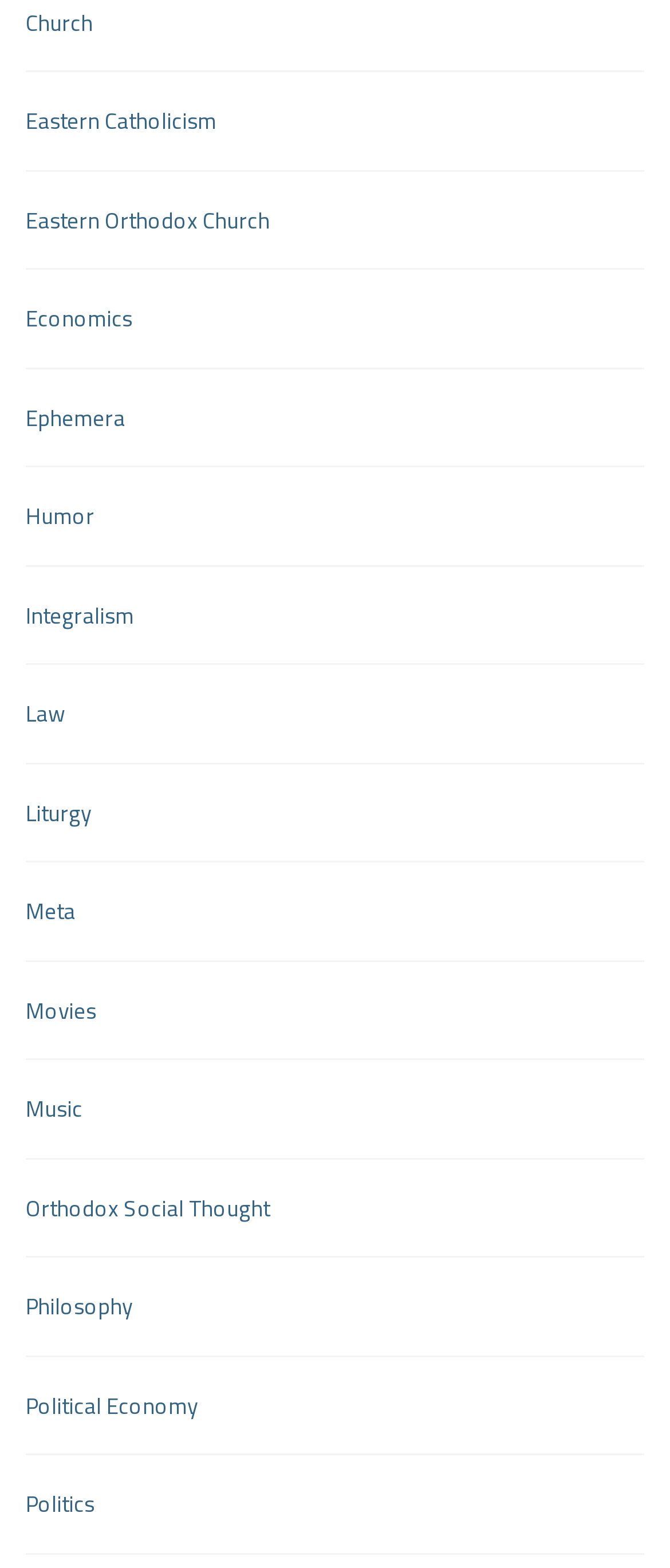Are there any links related to law on the webpage?
By examining the image, provide a one-word or phrase answer.

Yes